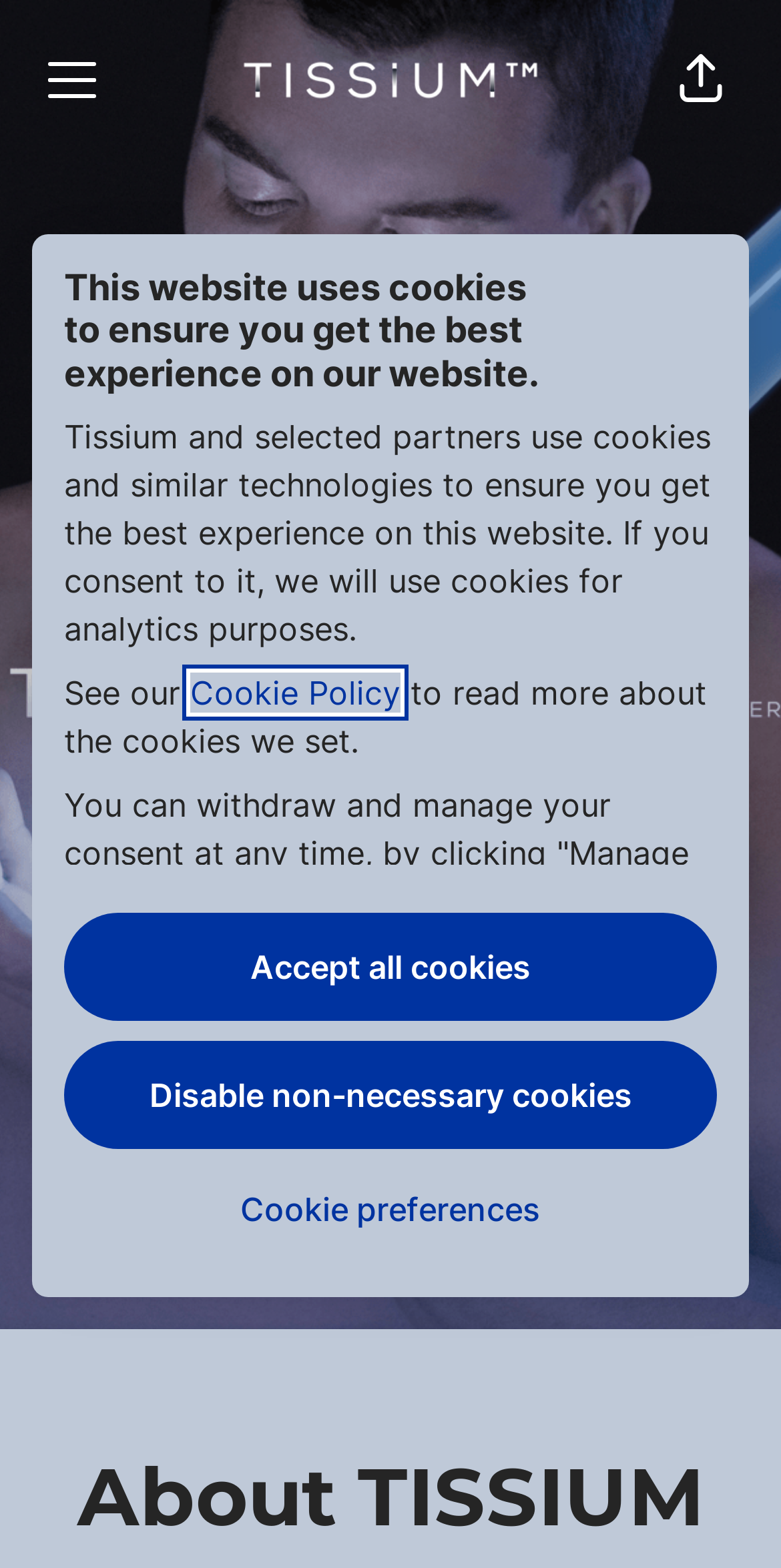What is the function of the 'Play' button?
Please provide a single word or phrase as the answer based on the screenshot.

To play a video